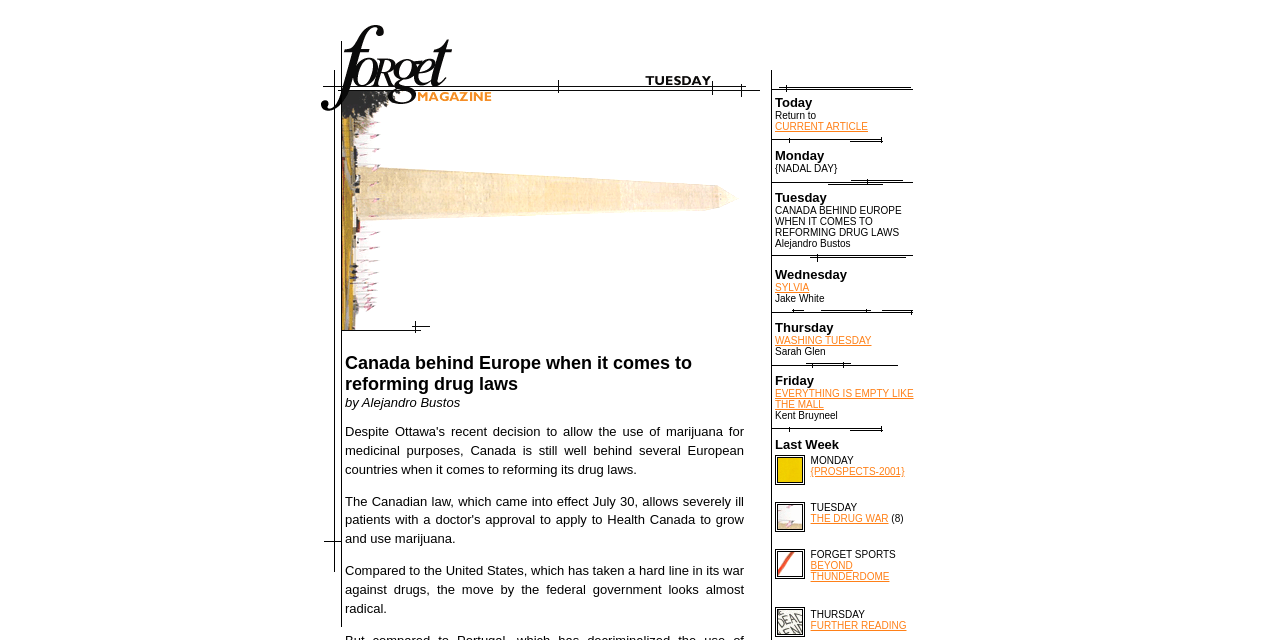Please answer the following question using a single word or phrase: What is the title of the magazine?

Forget Magazine